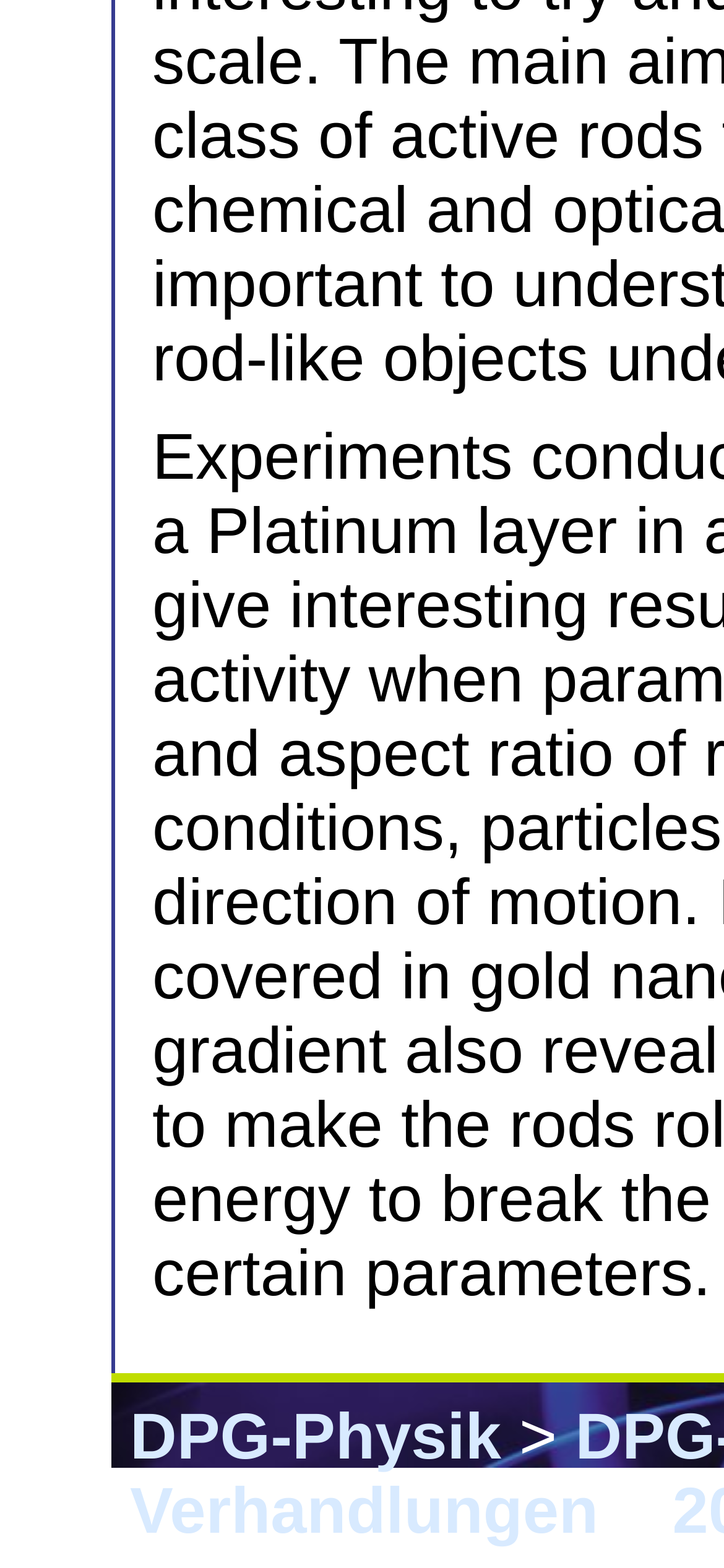Given the element description DPG-Physik, specify the bounding box coordinates of the corresponding UI element in the format (top-left x, top-left y, bottom-right x, bottom-right y). All values must be between 0 and 1.

[0.179, 0.893, 0.692, 0.939]